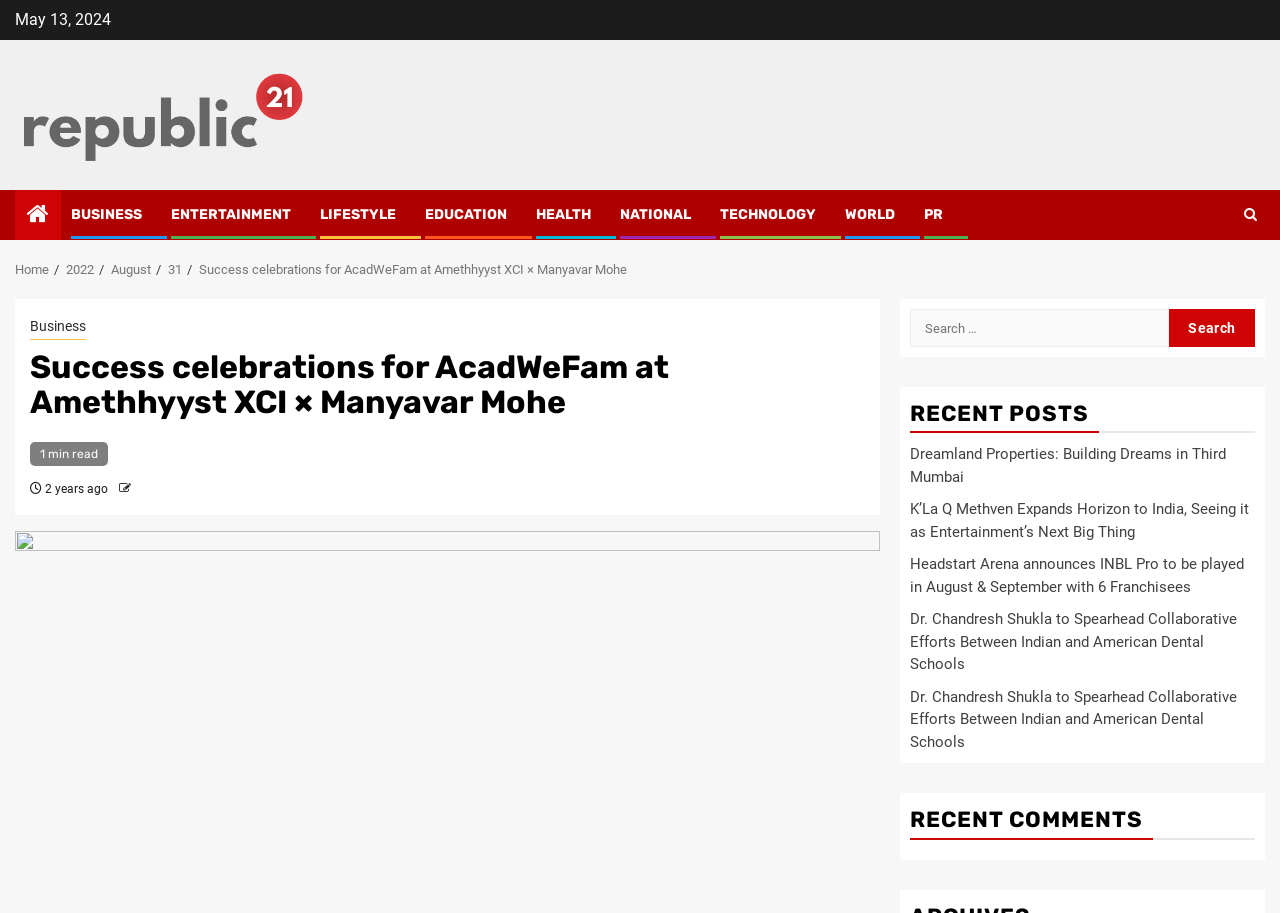Determine the bounding box coordinates of the clickable element necessary to fulfill the instruction: "Add to wishlist". Provide the coordinates as four float numbers within the 0 to 1 range, i.e., [left, top, right, bottom].

None